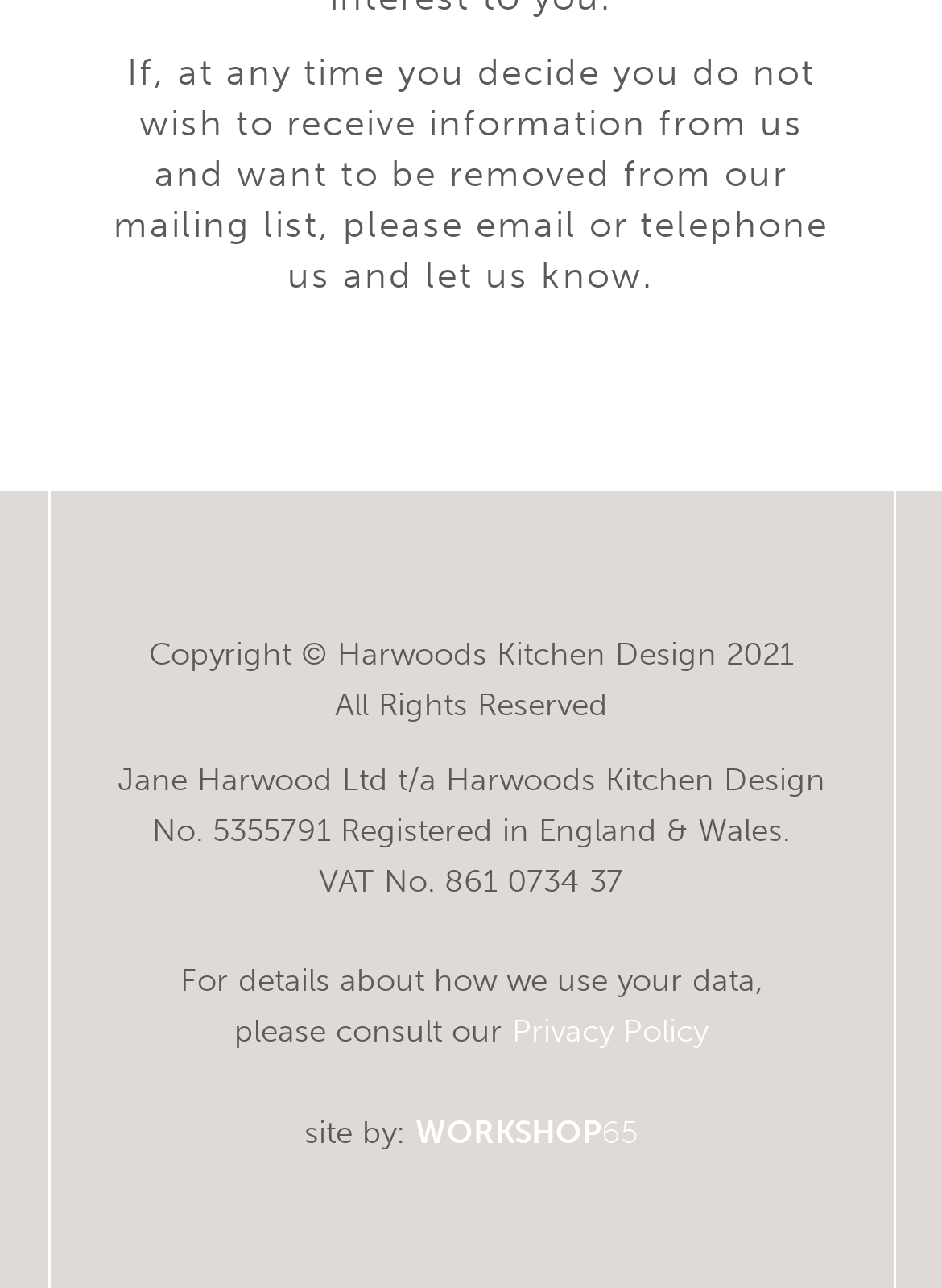What is the year of copyright?
Based on the content of the image, thoroughly explain and answer the question.

The year of copyright can be found in the text 'Copyright © Harwoods Kitchen Design 2021' which is located at the bottom of the webpage.